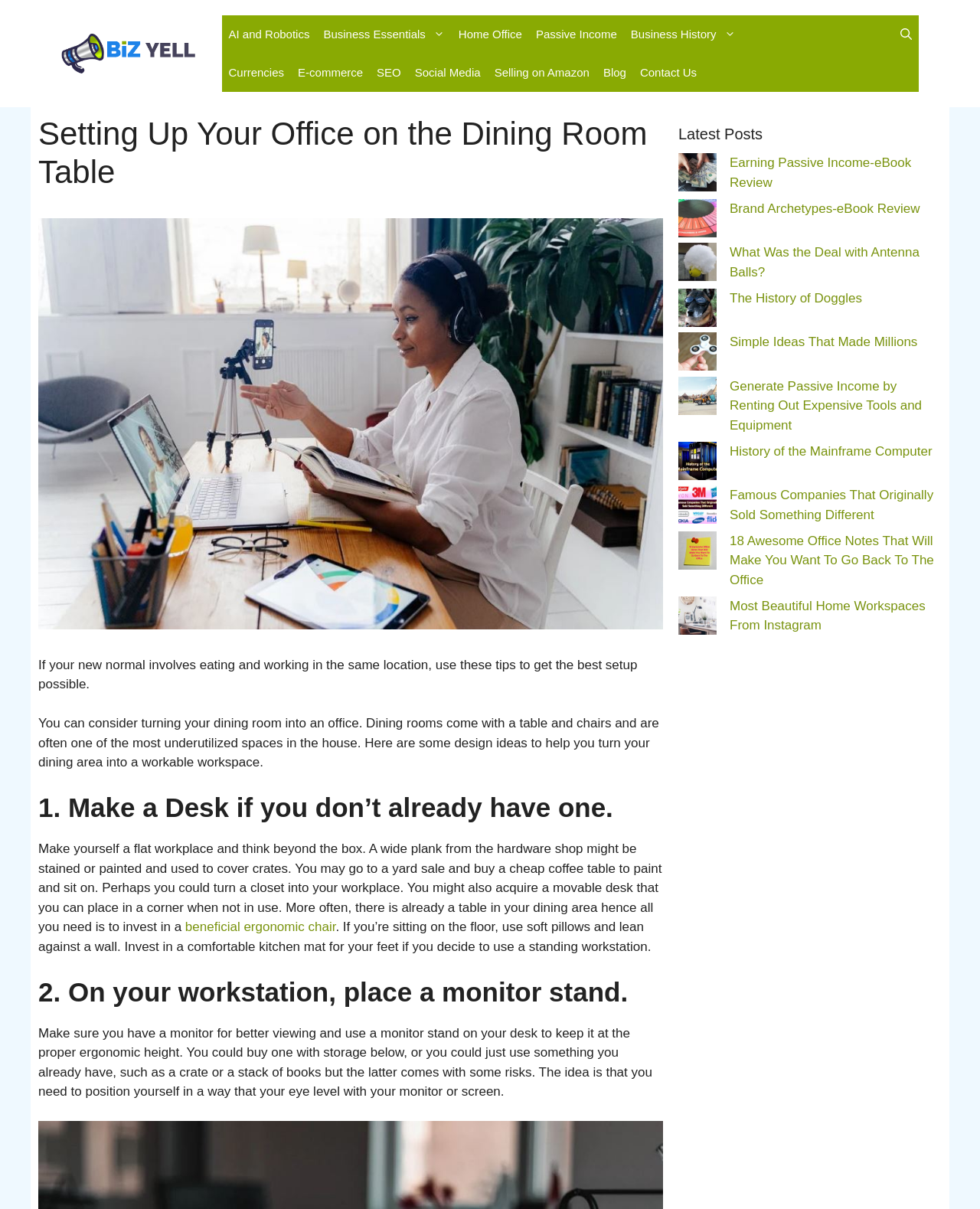How many latest posts are displayed on the webpage?
Based on the visual, give a brief answer using one word or a short phrase.

10